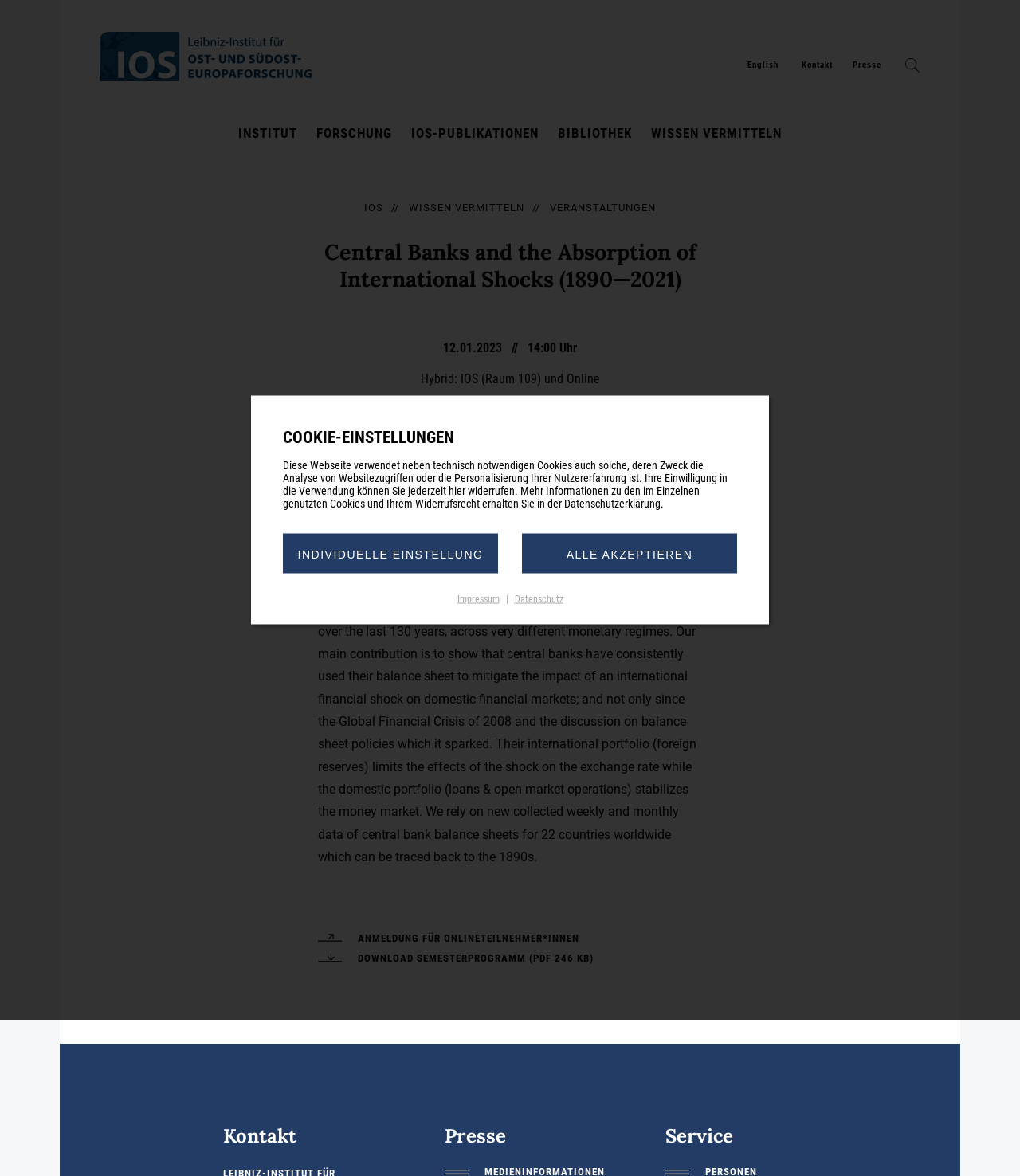What is the location of the event? Refer to the image and provide a one-word or short phrase answer.

Hybrid: IOS (Raum 109) und Online